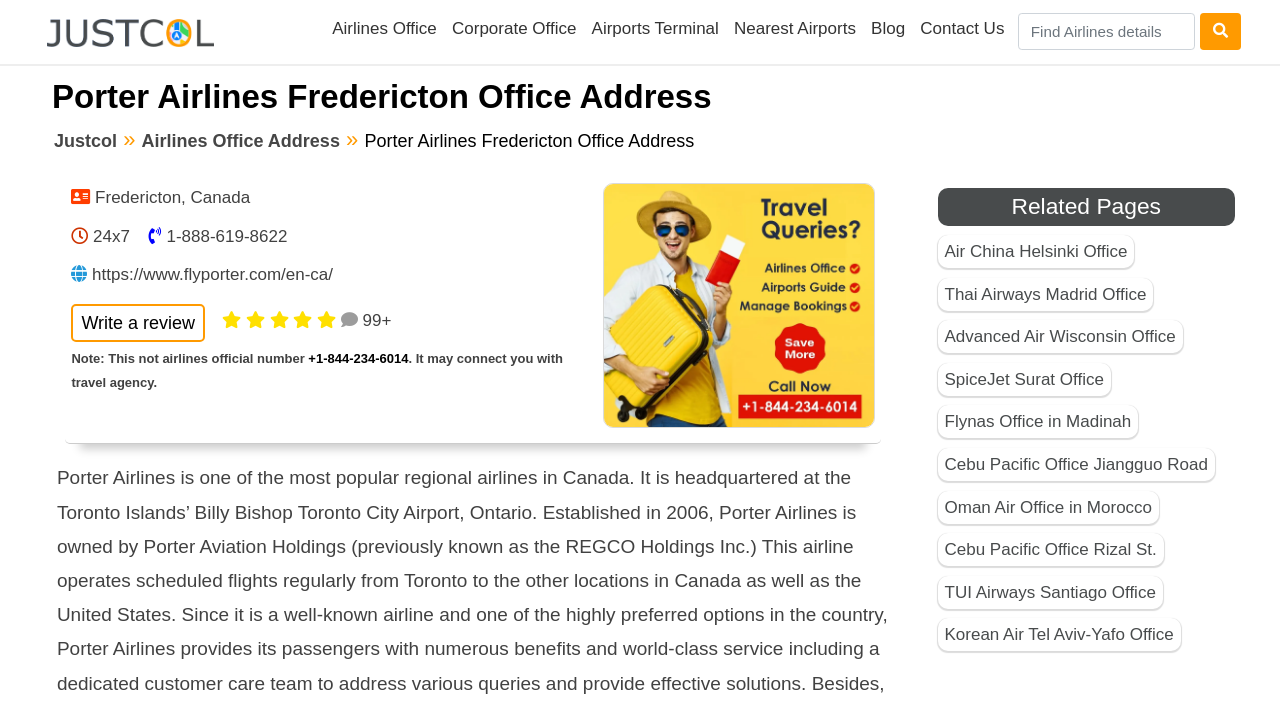Determine the bounding box coordinates for the area that needs to be clicked to fulfill this task: "Contact Us". The coordinates must be given as four float numbers between 0 and 1, i.e., [left, top, right, bottom].

[0.713, 0.009, 0.791, 0.074]